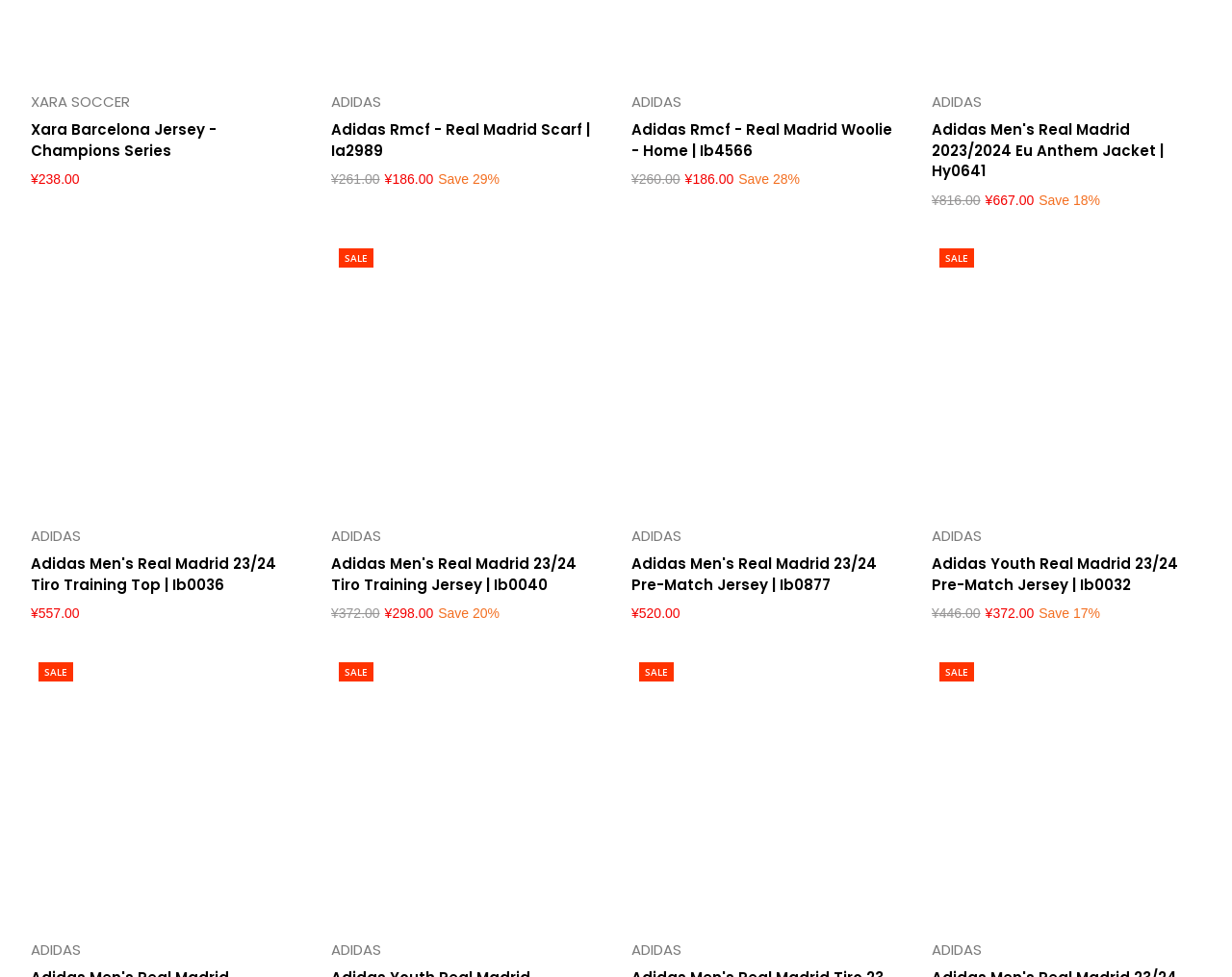How many products have a 'Select options' button?
Answer the question with a single word or phrase, referring to the image.

8